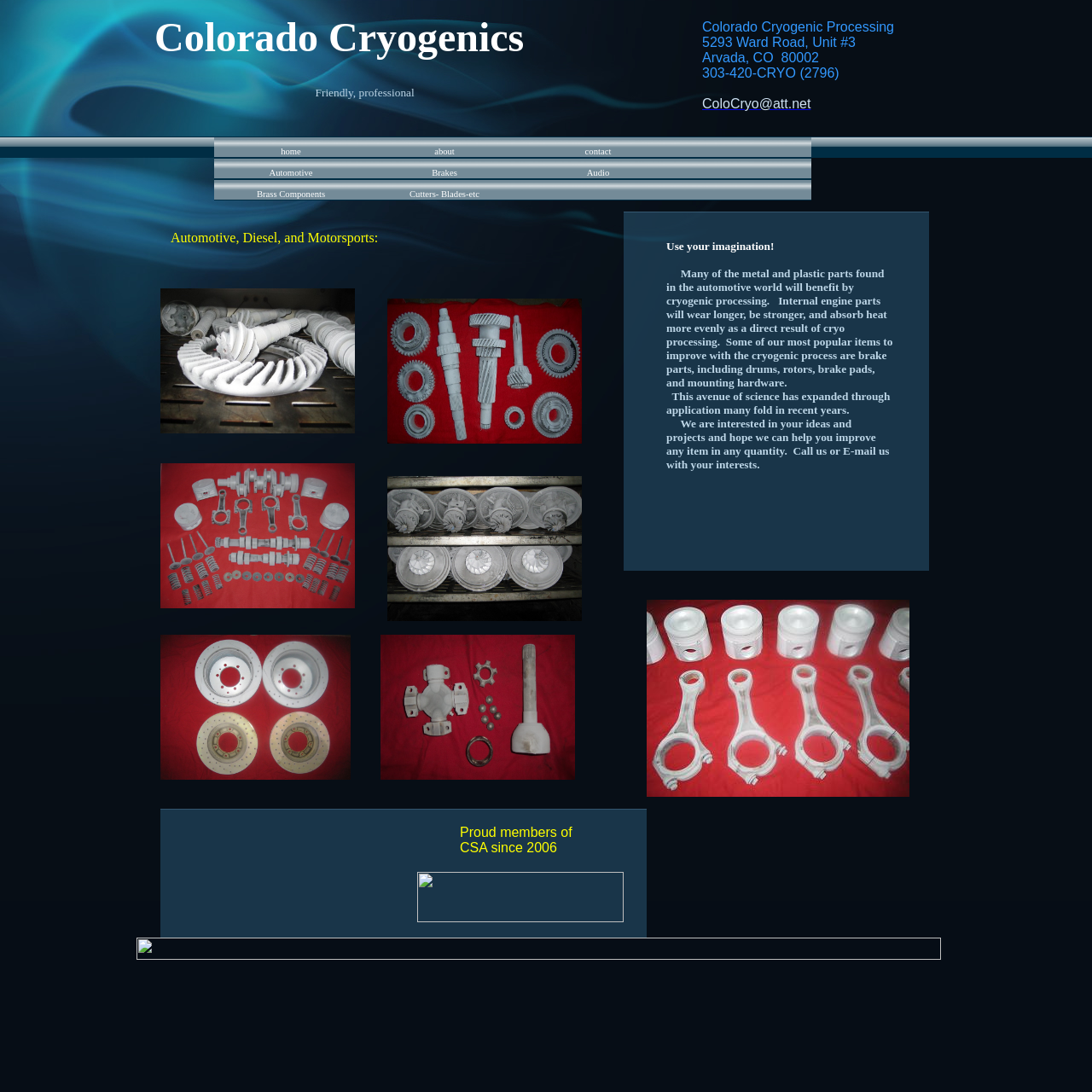What is the company's email address?
Examine the image and provide an in-depth answer to the question.

I found the email address in the link element with bounding box coordinates [0.643, 0.088, 0.743, 0.102].